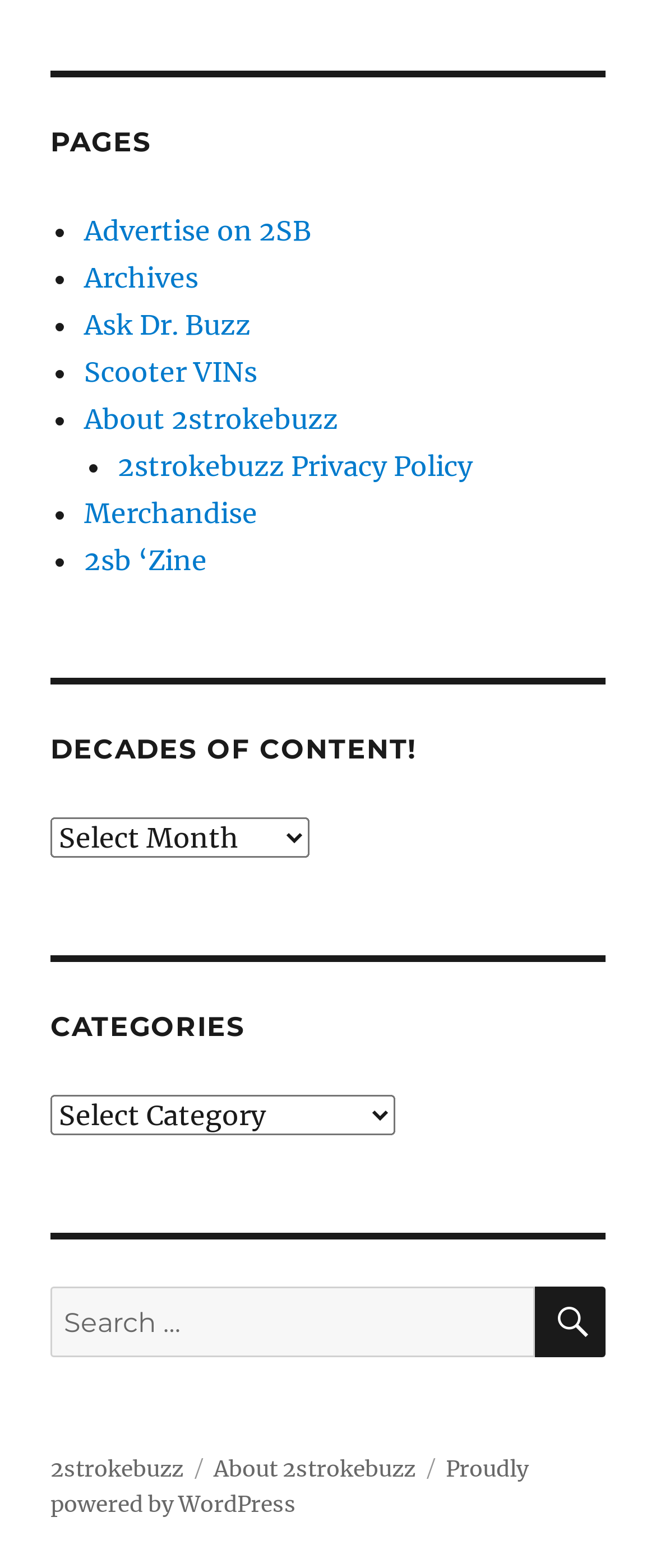Determine the bounding box coordinates of the clickable element necessary to fulfill the instruction: "View About 2strokebuzz page". Provide the coordinates as four float numbers within the 0 to 1 range, i.e., [left, top, right, bottom].

[0.326, 0.928, 0.633, 0.946]